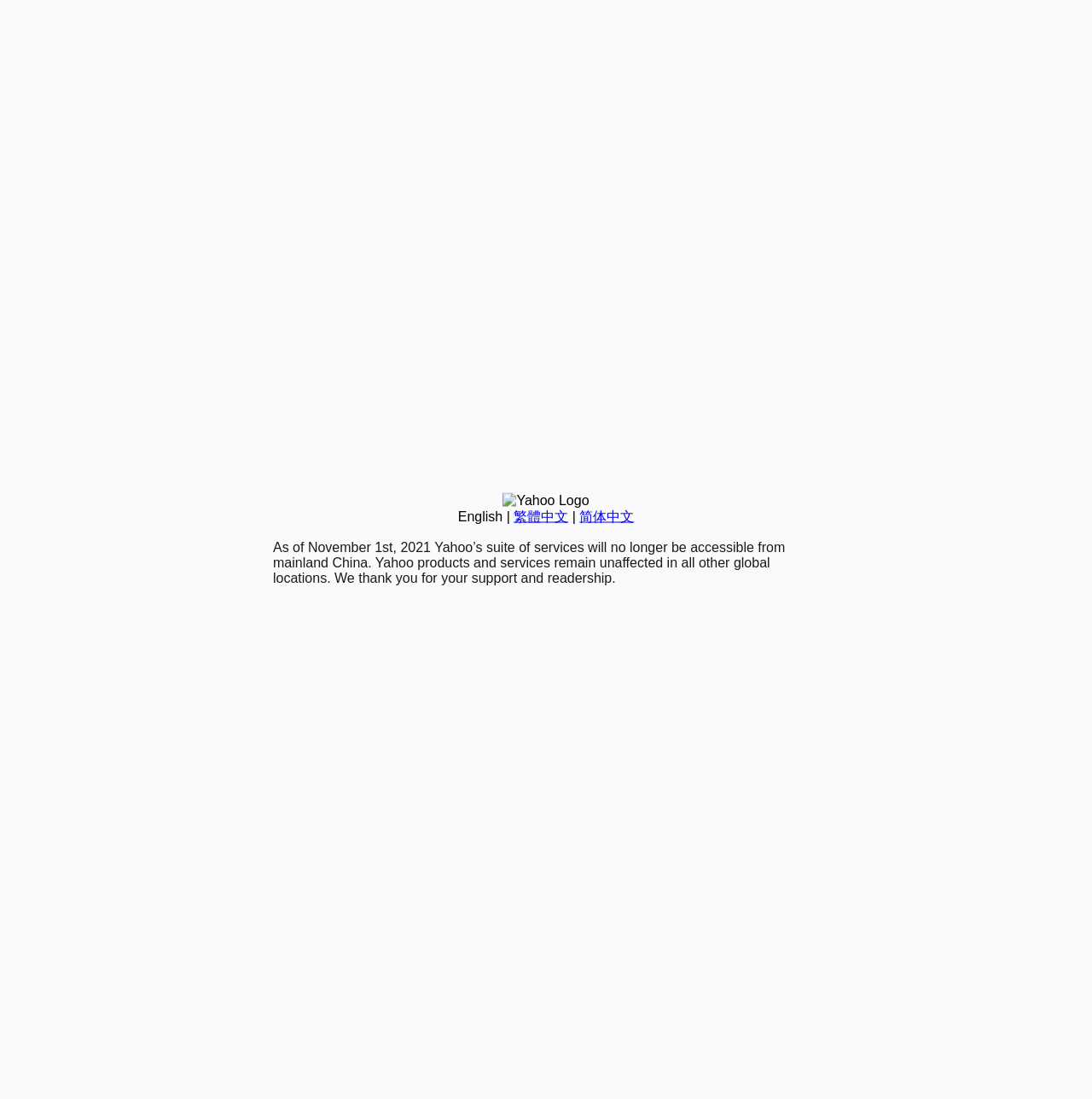Please provide the bounding box coordinates for the UI element as described: "English". The coordinates must be four floats between 0 and 1, represented as [left, top, right, bottom].

[0.419, 0.463, 0.46, 0.476]